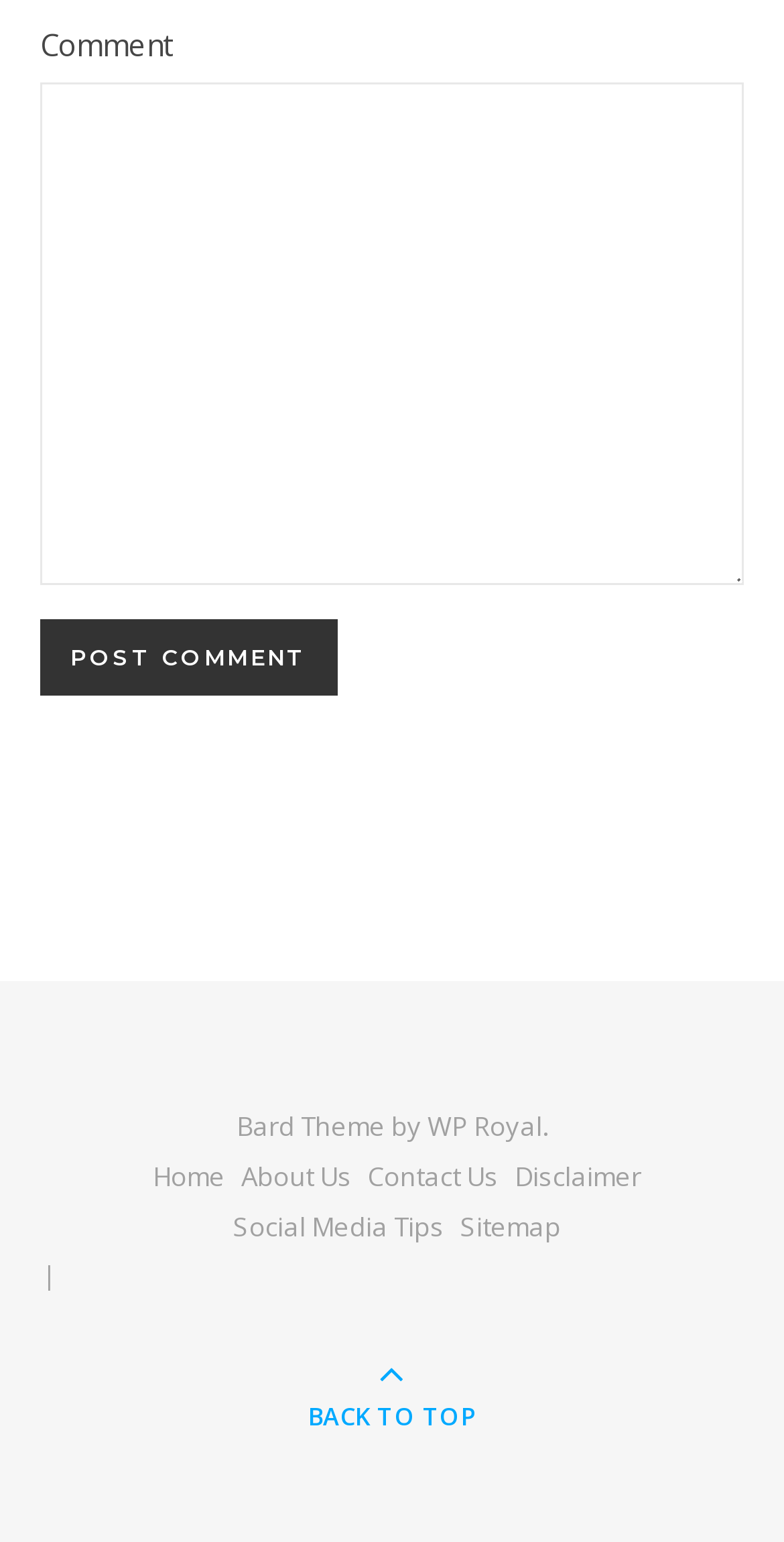Please specify the bounding box coordinates of the clickable region necessary for completing the following instruction: "Discover history". The coordinates must consist of four float numbers between 0 and 1, i.e., [left, top, right, bottom].

None